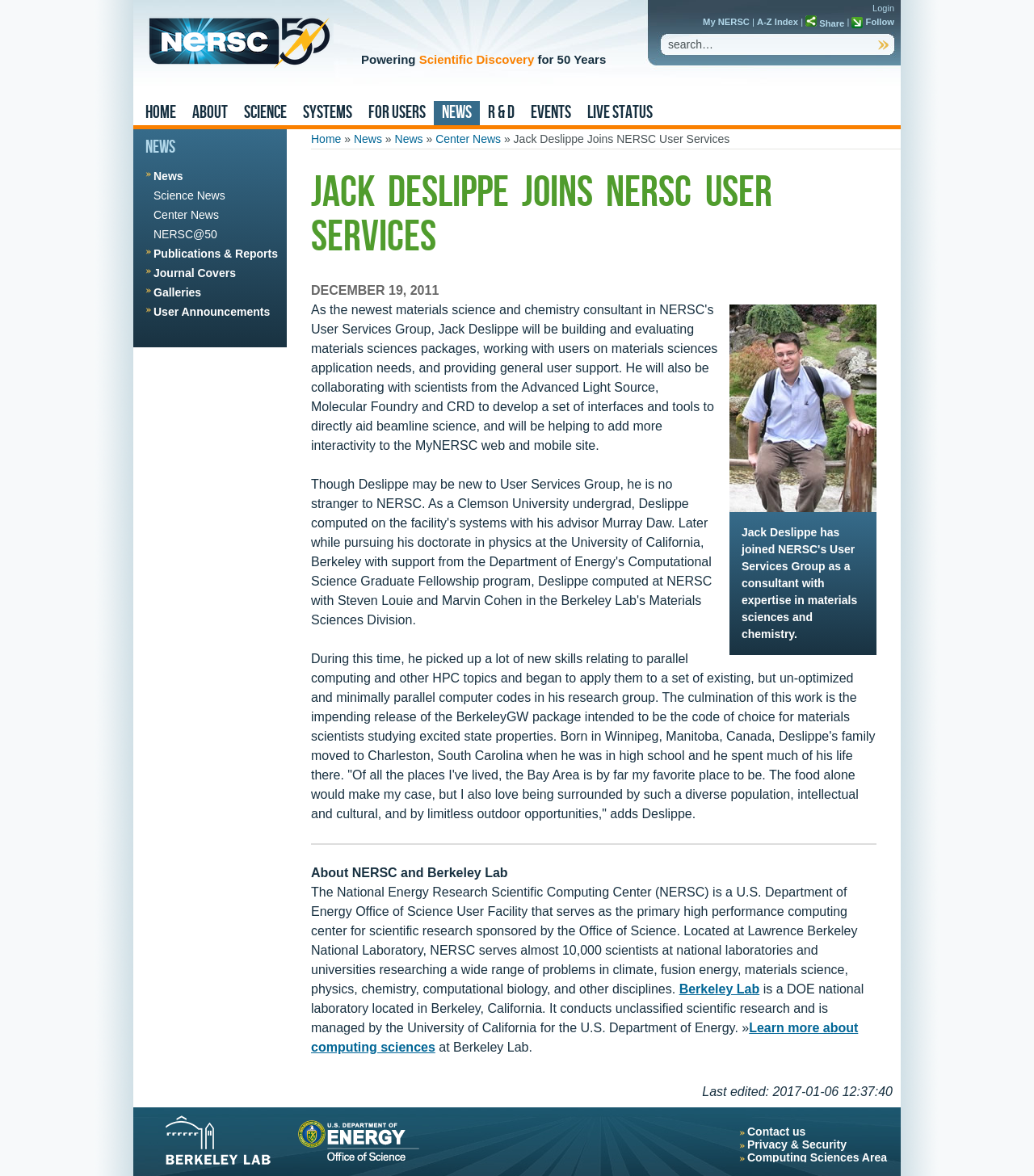What is the name of the person who joins NERSC User Services?
Please provide a single word or phrase as your answer based on the screenshot.

Jack Deslippe